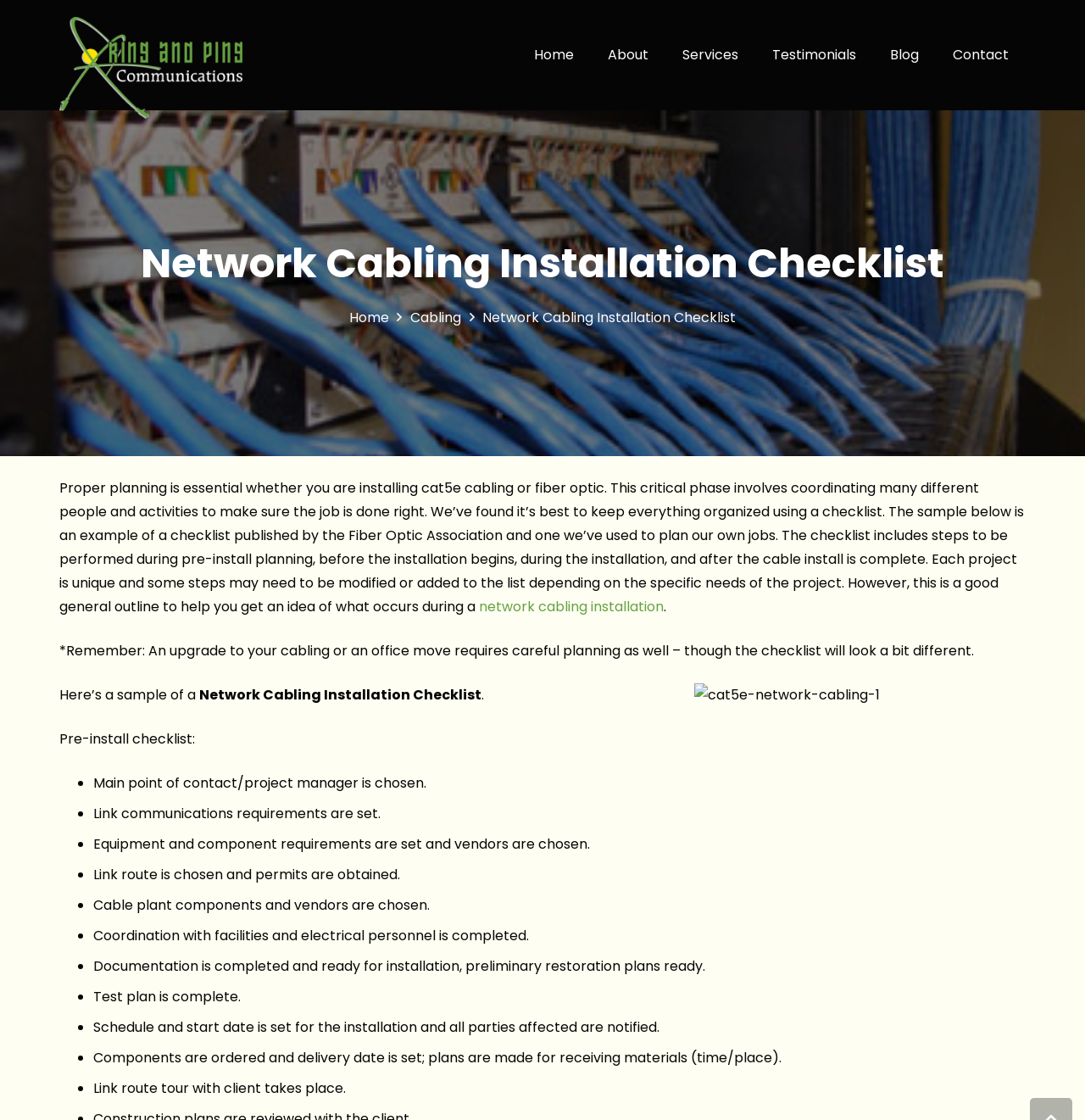Please respond in a single word or phrase: 
How many links are in the top navigation menu?

7